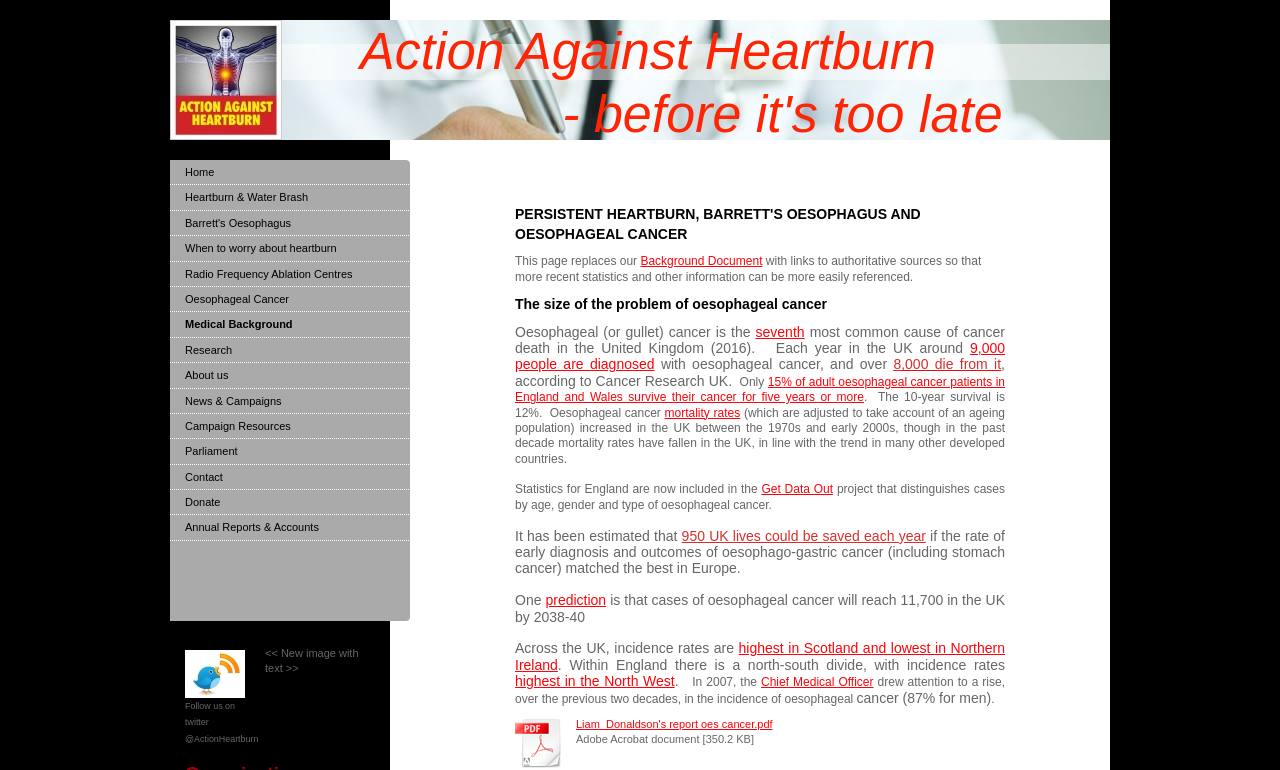What is the name of the project that provides statistics for England by age, gender, and type of oesophageal cancer?
From the image, respond using a single word or phrase.

Get Data Out